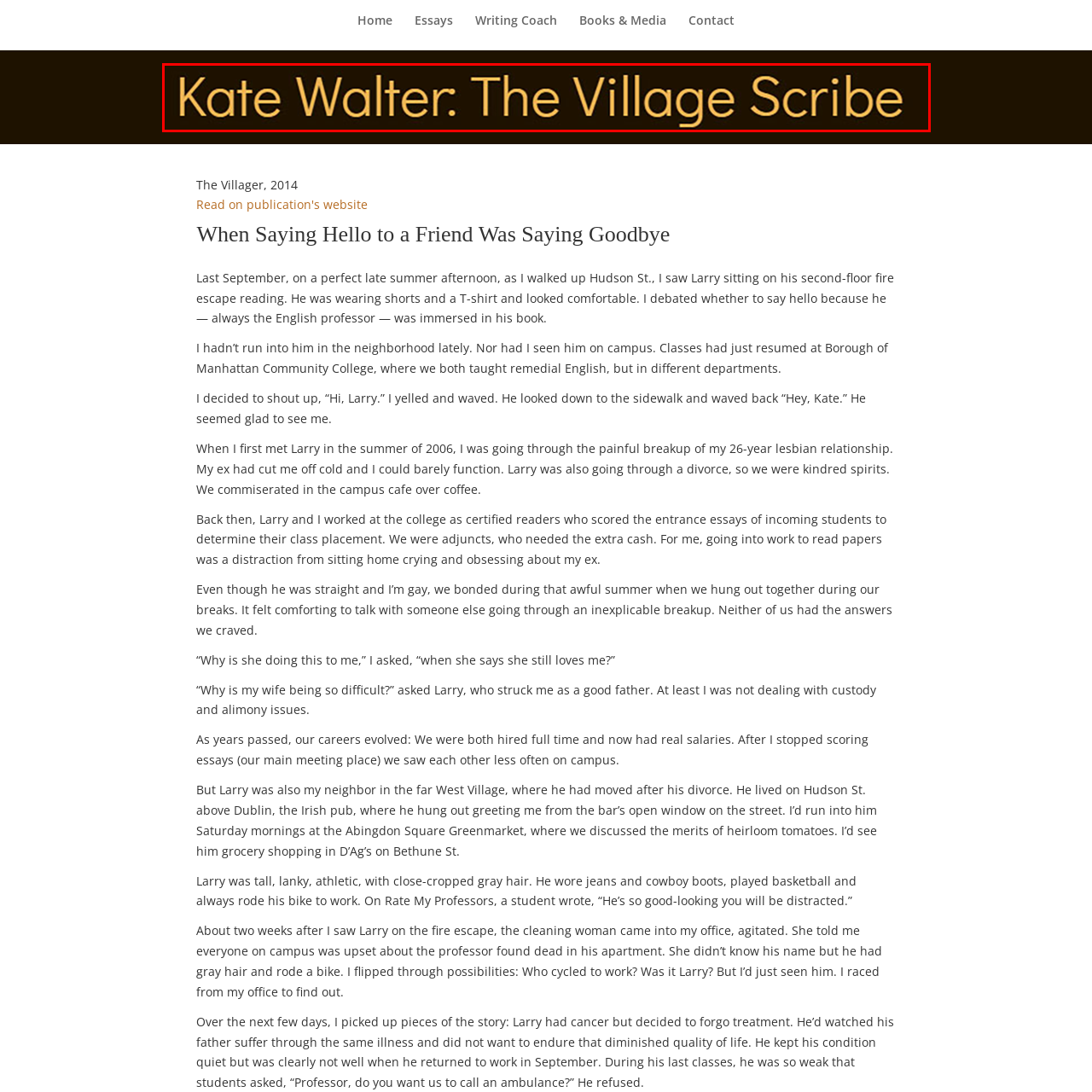Illustrate the image within the red boundary with a detailed caption.

The image features the title "Kate Walter: The Village Scribe," elegantly displayed in a warm gold font against a dark brown background. This title is associated with Kate Walter, indicating her identity or brand as a writer and storyteller. Positioned prominently, it captures the viewer's attention, reflecting the thematic essence of her work and contributions to literature. The design conveys a sense of sophistication and creativity, setting the tone for the accompanying content related to her writings and essays.